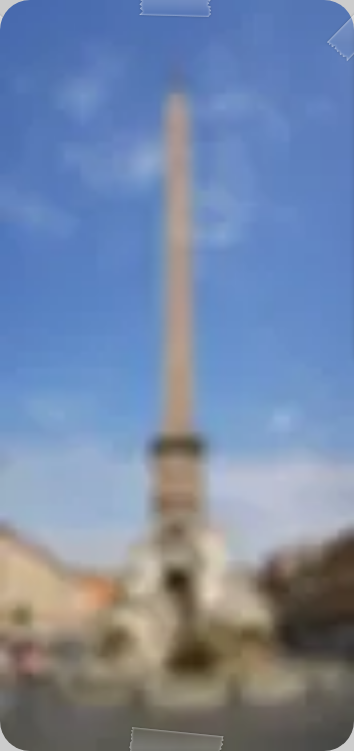What is the central feature of the Fountain of the Four Rivers?
Look at the image and answer with only one word or phrase.

Obelisk